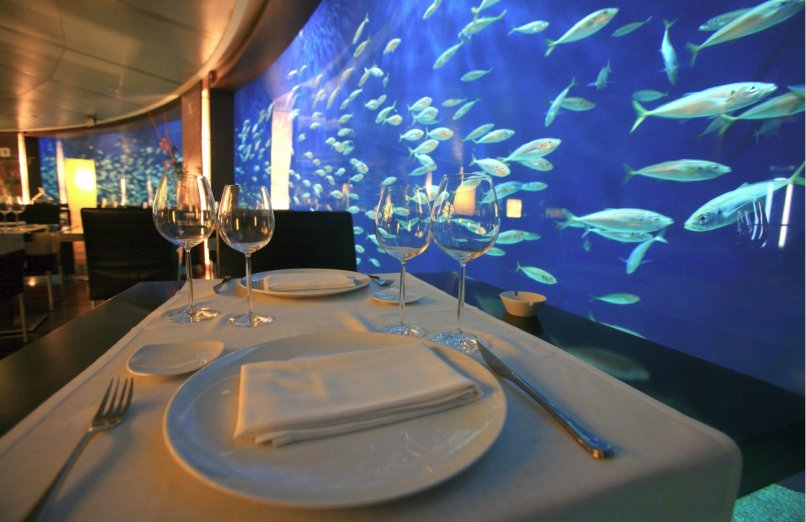What is unique about the dining experience at Submarino Restaurant?
Answer the question in a detailed and comprehensive manner.

The caption highlights that the restaurant offers a unique culinary experience with an underwater ambiance, where patrons can observe marine life while enjoying their meal, making it a distinctive feature of the restaurant.